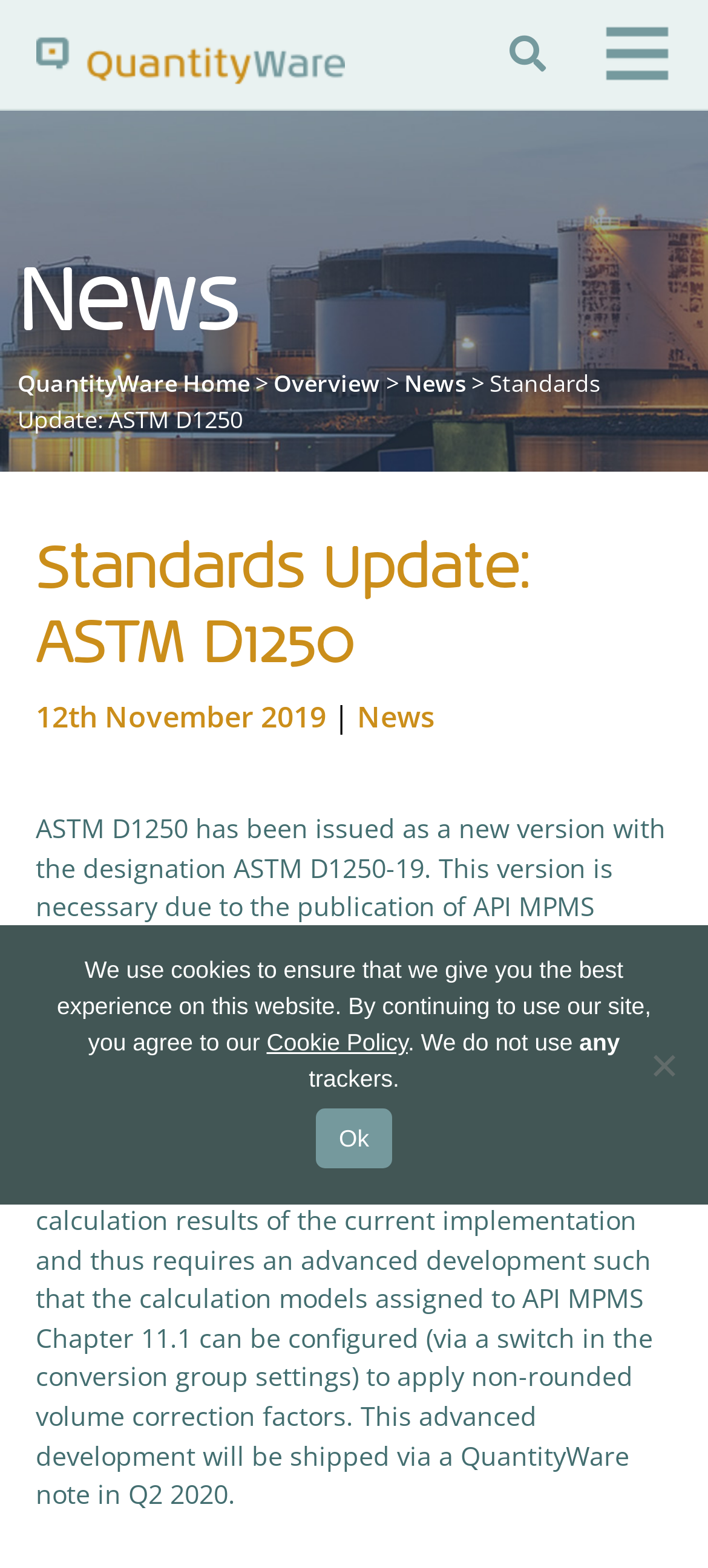Predict the bounding box for the UI component with the following description: "Cookie Policy".

[0.376, 0.656, 0.576, 0.673]